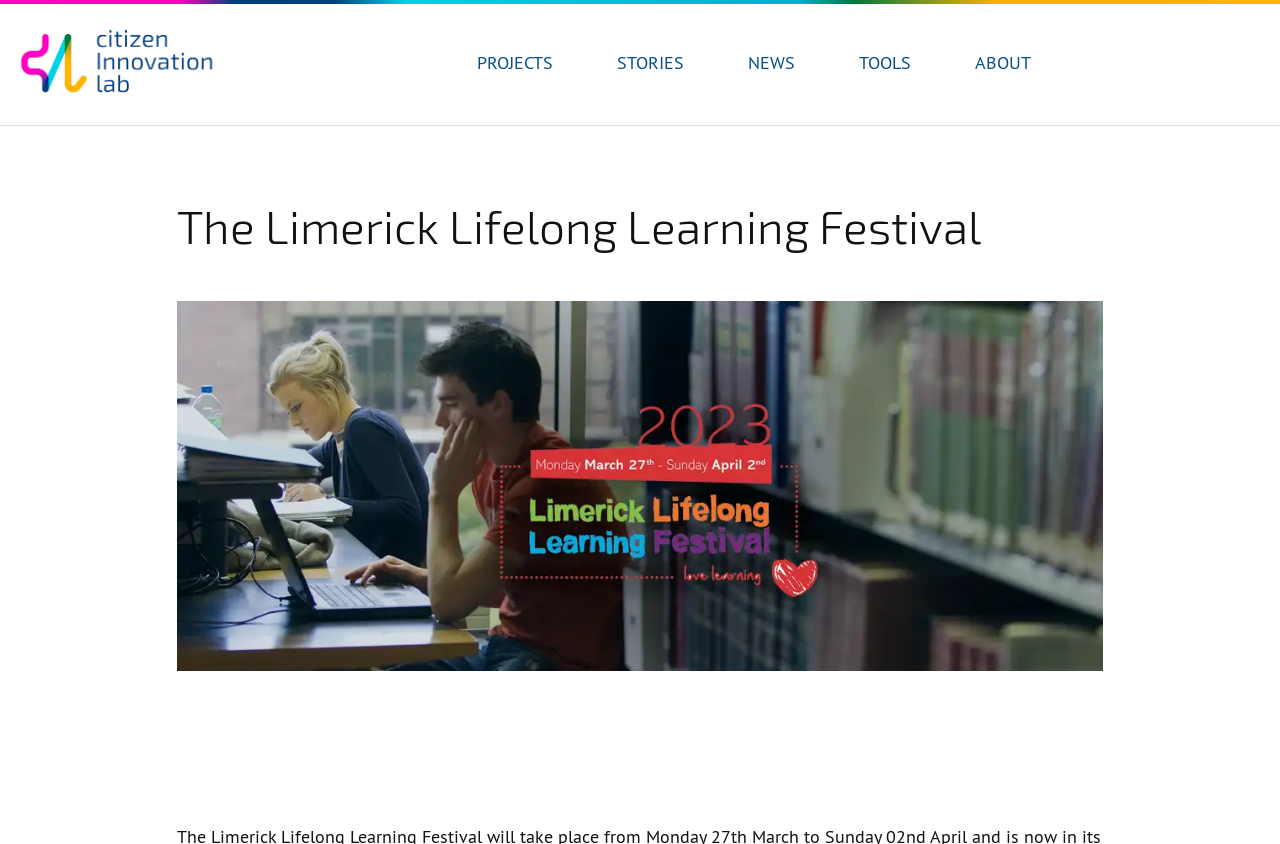Give a detailed account of the webpage's layout and content.

The webpage is about the Limerick Lifelong Learning Festival, which is taking place from Monday 27th March to Sunday 02nd April and is now in its 13th iteration. 

At the top left corner, there is a link to the "Citizen Innovation Lab" accompanied by a small image with the same name. 

Below this, there is a horizontal navigation menu with five links: "PROJECTS", "STORIES", "NEWS", "TOOLS", and "ABOUT", which are evenly spaced and aligned horizontally across the top of the page.

The main heading, "The Limerick Lifelong Learning Festival", is prominently displayed in the middle of the page, with a large image of the same name below it, taking up most of the page's vertical space.